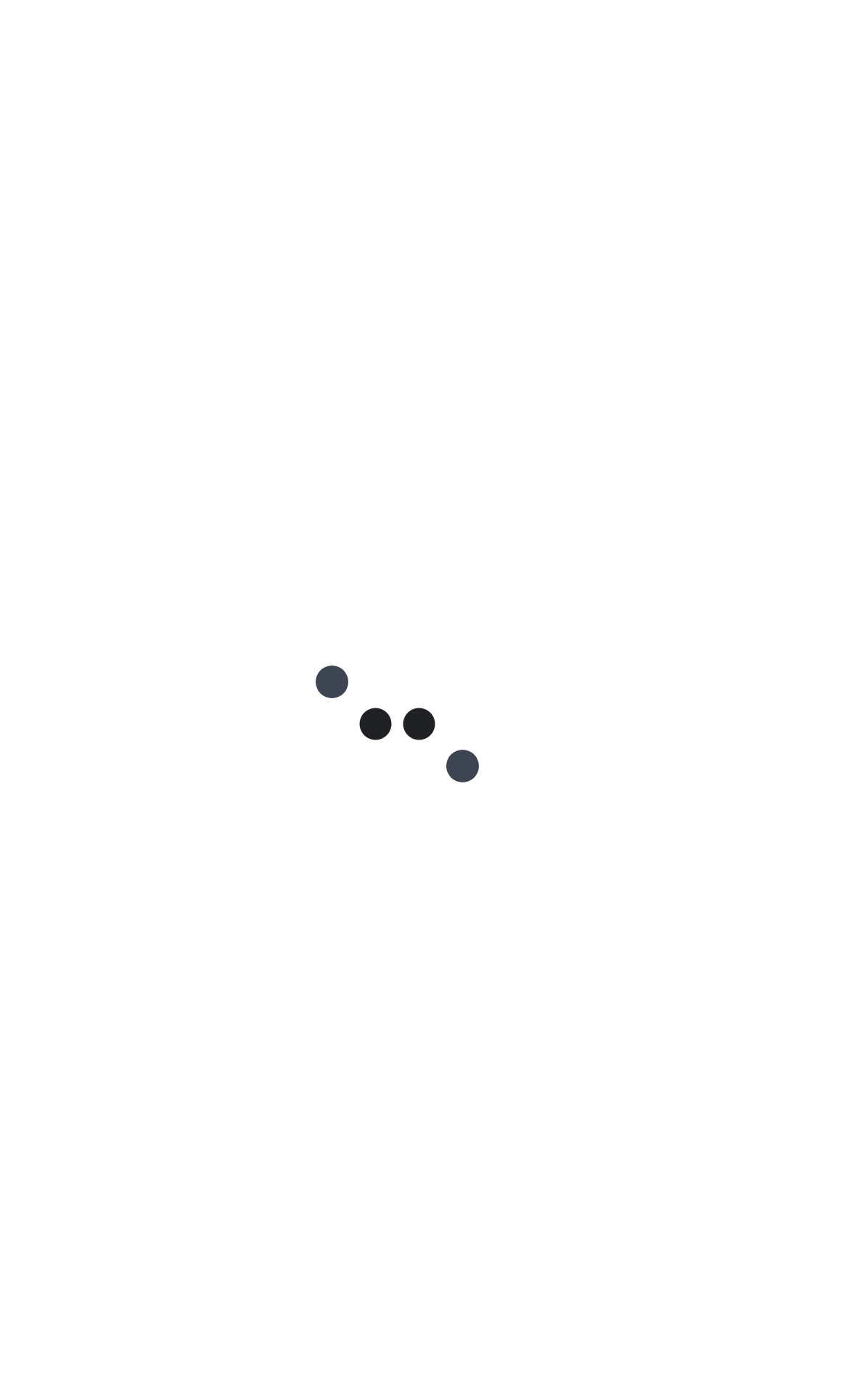Generate a comprehensive caption for the webpage you are viewing.

The webpage is titled "Australharmony Biographical Register G Ga-gly – Focus Guys" and appears to be a biographical register or a list of individuals. At the top-left corner, there is a link and an image, both labeled "Focus Guys", which suggests that it might be a logo or a branding element. 

Below the logo, there is a button on the left side, but it does not have a label. On the right side, there is another link with a font awesome icon, which is likely a navigation or menu button. When clicked, it expands to reveal a link labeled "NEWS" and a header section.

The header section contains a heading that repeats the title of the webpage, "Australharmony Biographical Register G Ga-gly". Below the heading, there is a link with a calendar icon and the date "November 22, 2023", which might indicate the last update or publication date of the register.

There are no other visible elements or content on the webpage, suggesting that it might be a landing page or an index that leads to more detailed biographical information.